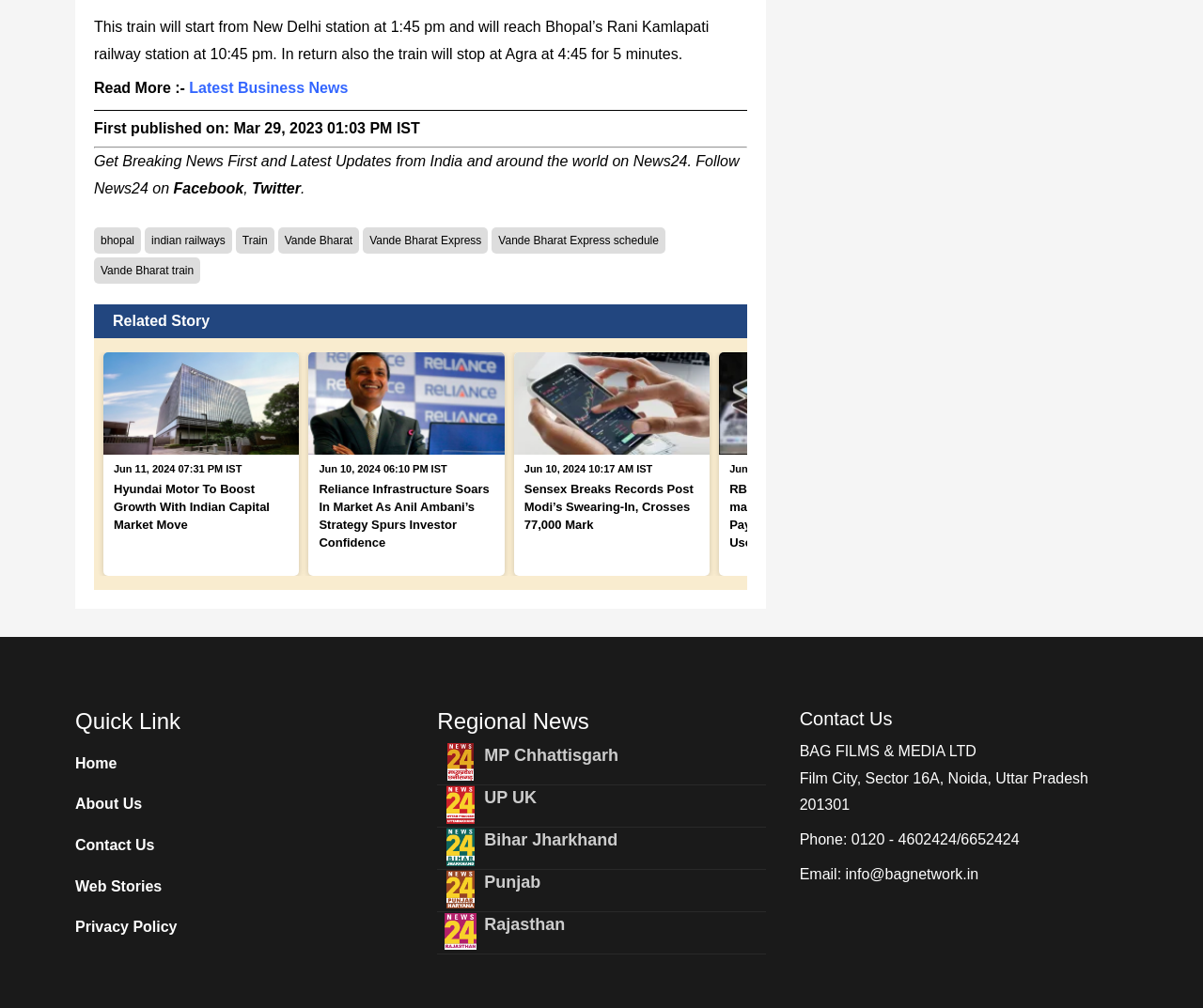Provide your answer in a single word or phrase: 
What is the name of the railway station in Bhopal?

Rani Kamlapati